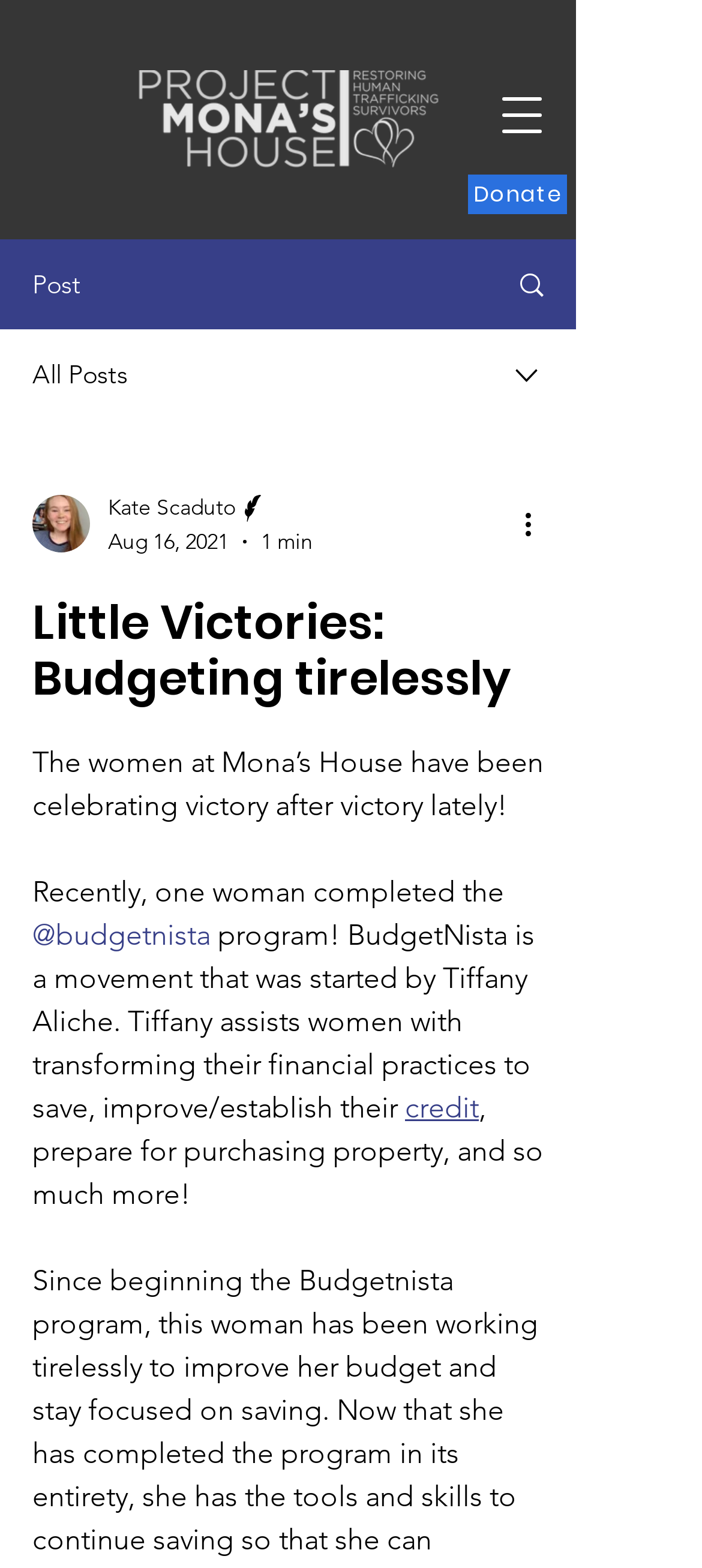What is the name of the writer?
Answer with a single word or phrase by referring to the visual content.

Kate Scaduto